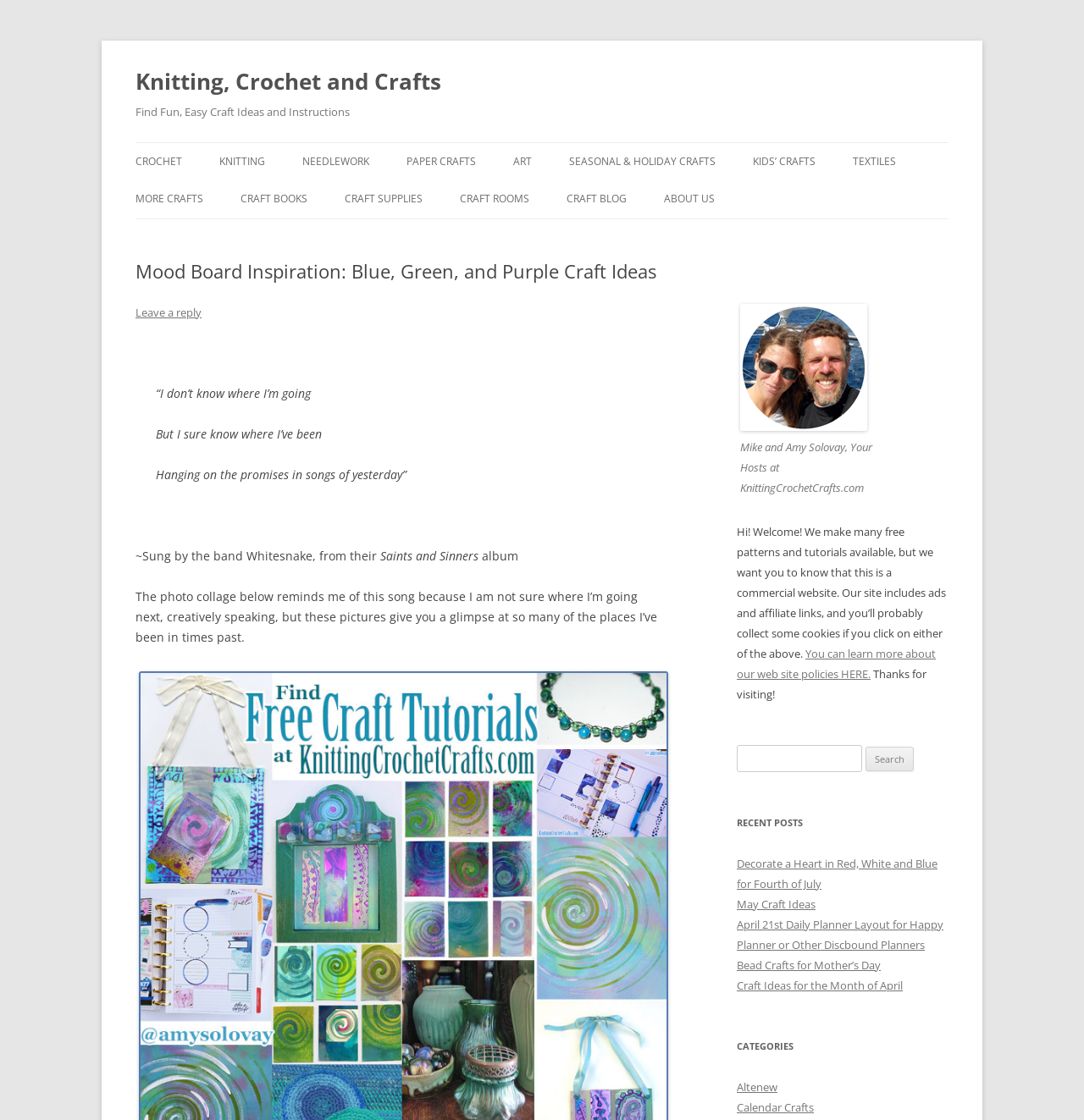How many types of crafts are mentioned on the webpage?
Look at the image and answer the question using a single word or phrase.

5